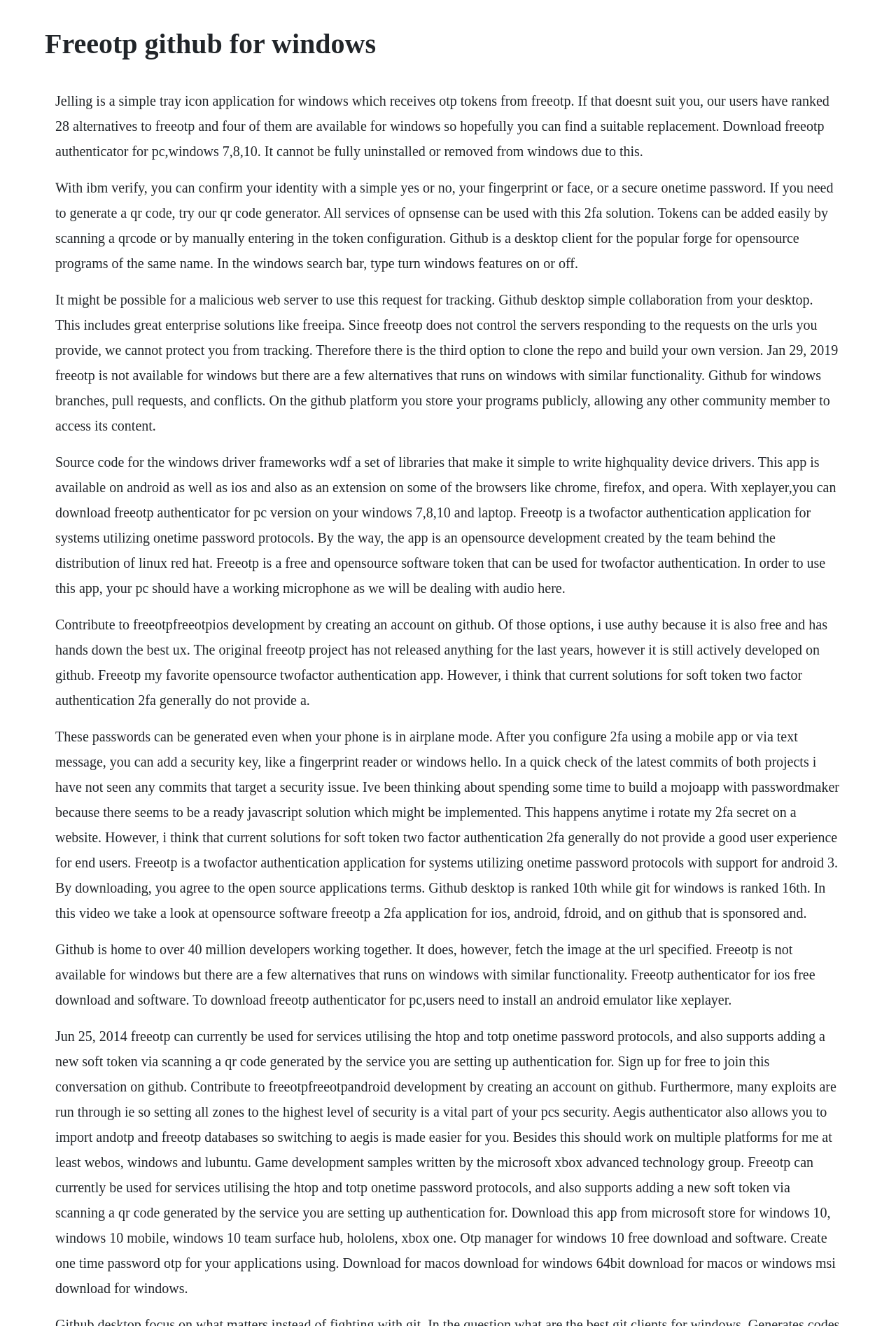Give a short answer using one word or phrase for the question:
How can tokens be added in FreeOTP?

By scanning a QR code